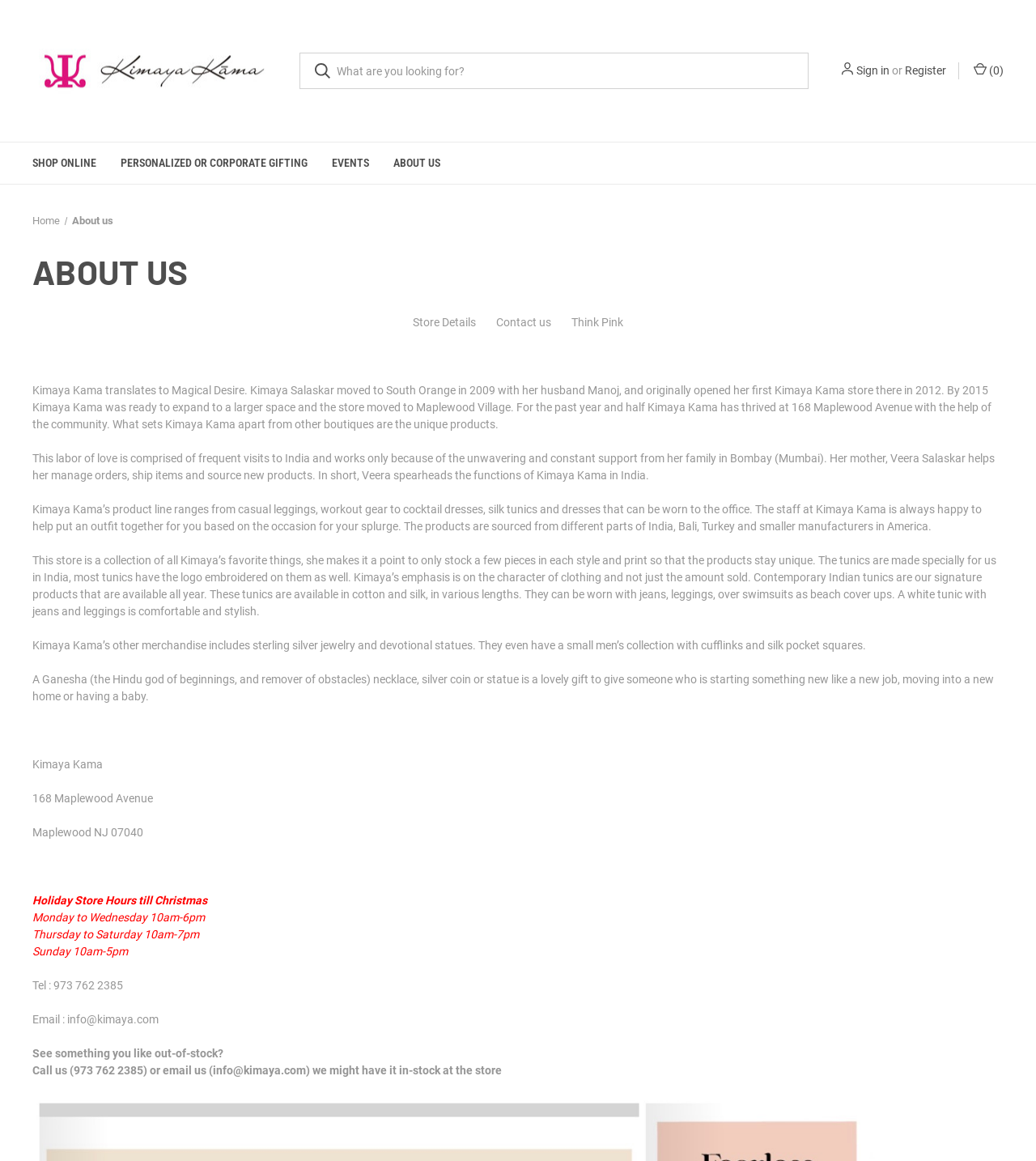Find the bounding box coordinates of the element to click in order to complete this instruction: "Click on the 'Sign in' link". The bounding box coordinates must be four float numbers between 0 and 1, denoted as [left, top, right, bottom].

[0.827, 0.054, 0.859, 0.068]